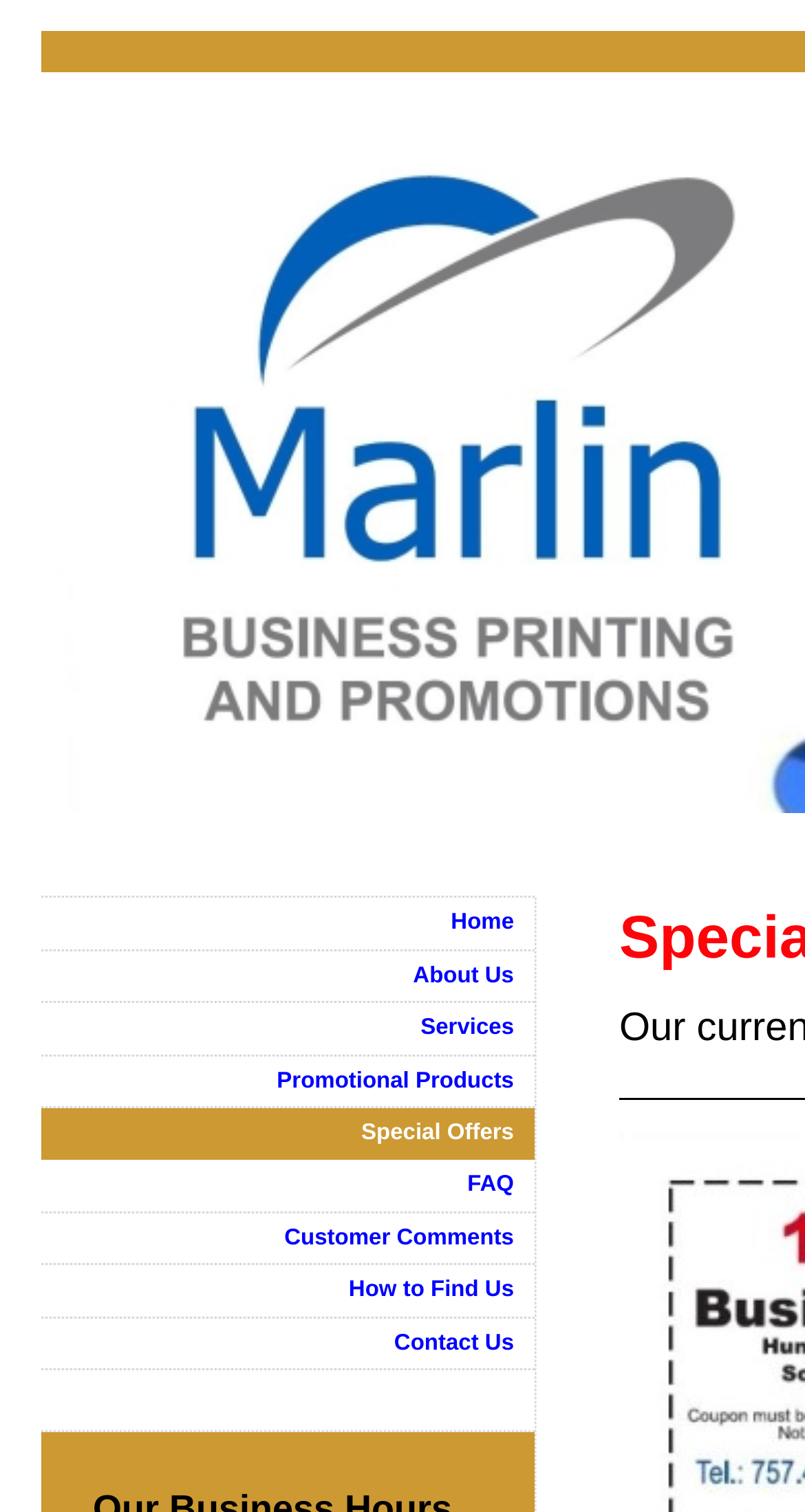Provide a thorough summary of the webpage.

The webpage is titled "MARLIN BUSINESS FORMS, INC. - Special Offers" and appears to be a business website. At the top, there is a navigation menu with 9 links: "Home", "About Us", "Services", "Promotional Products", "Special Offers", "FAQ", "Customer Comments", "How to Find Us", and "Contact Us". These links are aligned horizontally and take up a significant portion of the top section of the page.

Below the navigation menu, there is a small, non-descriptive text element containing a single whitespace character, positioned slightly above the middle of the page. The rest of the page content is not immediately apparent from the provided accessibility tree, but the meta description suggests that the page may contain information about great deals and low prices offered by MARLIN BUSINESS FORMS, INC.